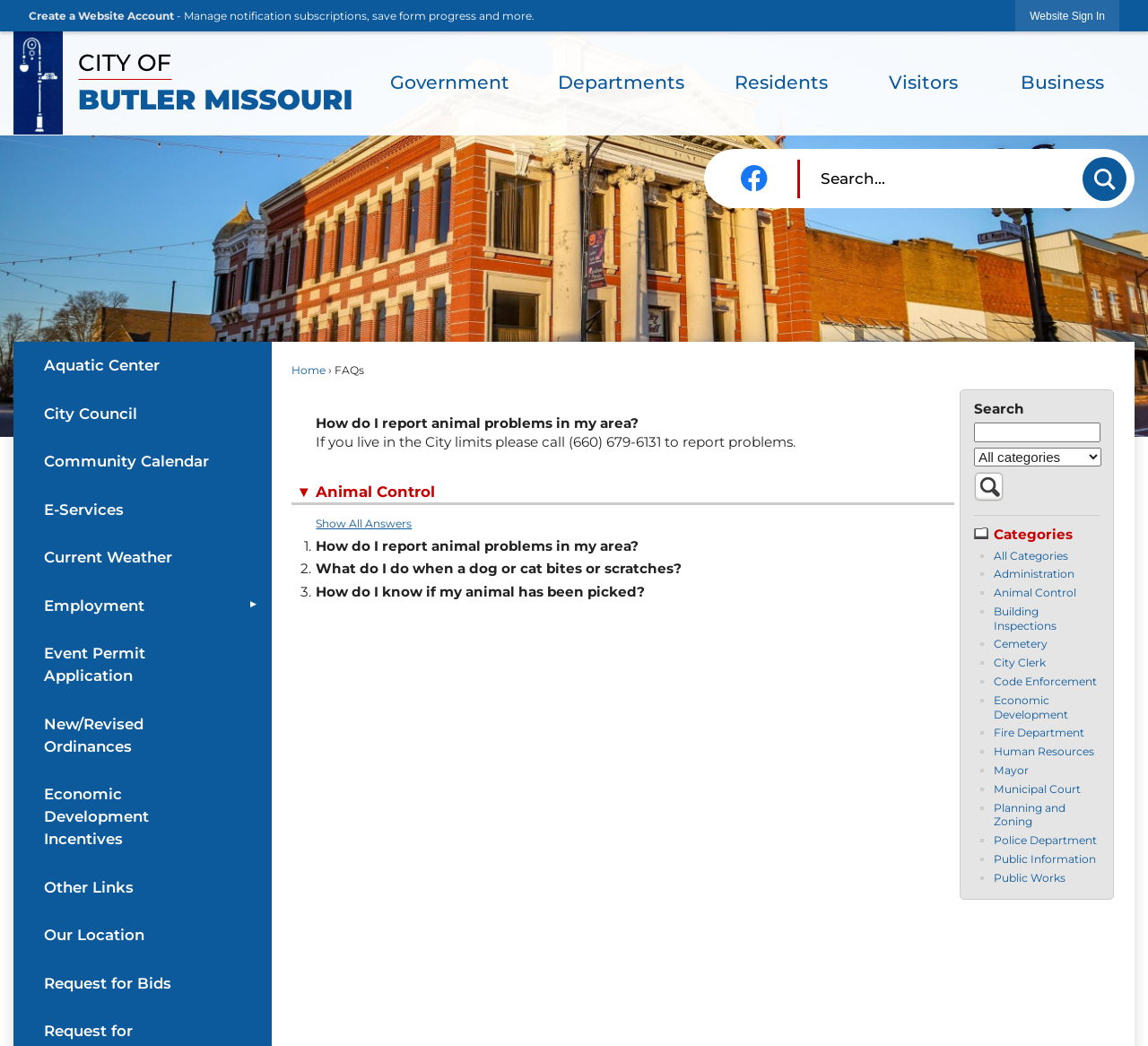Produce an elaborate caption capturing the essence of the webpage.

This webpage appears to be a FAQ page for a local government website. At the top, there is a navigation menu with links to "Home Page", "Government", "Departments", "Residents", "Visitors", and "Business". Below the navigation menu, there is a search bar with a "Search" button and a Facebook icon.

On the left side of the page, there is a vertical menu with links to various categories, including "Administration", "Animal Control", "Building Inspections", and more. Each category has a list marker (■) next to it.

The main content of the page is divided into sections, each with a heading and a list of questions and answers. The first section has a heading "Categories" and lists various categories with links to their respective pages. The second section has a heading "FAQs" and lists three questions with answers. The first question is "How do I report animal problems in my area?" and the answer is "If you live in the City limits please call (660) 679-6131 to report problems." The second question is "What do I do when a dog or cat bites or scratches?" and the third question is "How do I know if my animal has been picked?" Each question has a link to a more detailed answer.

There are also links to "Show All Answers" and "▼ Animal Control" on the page. The "▼ Animal Control" link appears to be a dropdown menu with more information about animal control.